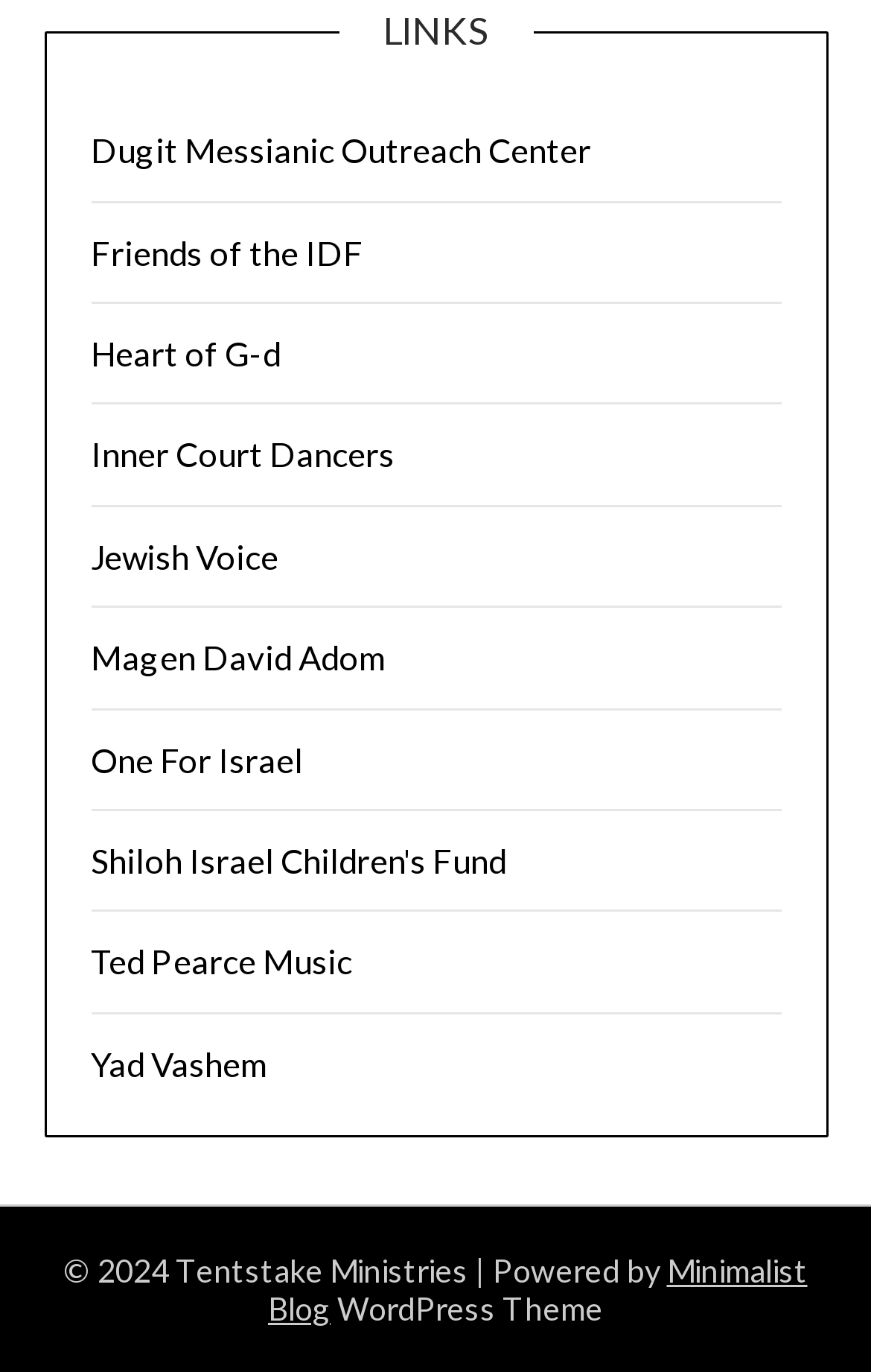Determine the bounding box coordinates of the region to click in order to accomplish the following instruction: "check out Heart of G-d". Provide the coordinates as four float numbers between 0 and 1, specifically [left, top, right, bottom].

[0.104, 0.243, 0.322, 0.272]